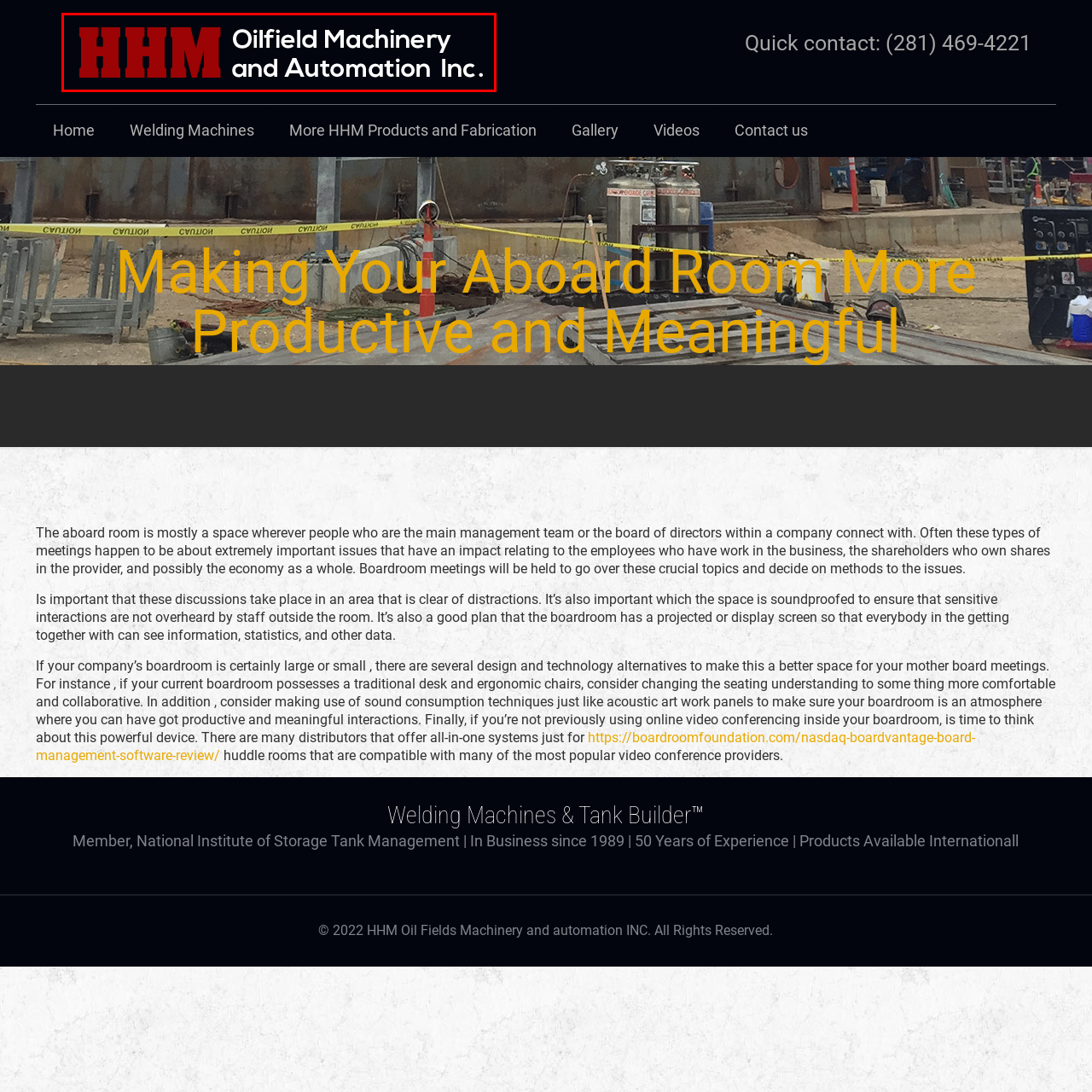What font color is used for the company name?
Inspect the image inside the red bounding box and provide a detailed answer drawing from the visual content.

According to the caption, the full company name is presented in a sleek, white font, which indicates that the font color used for the company name is white.